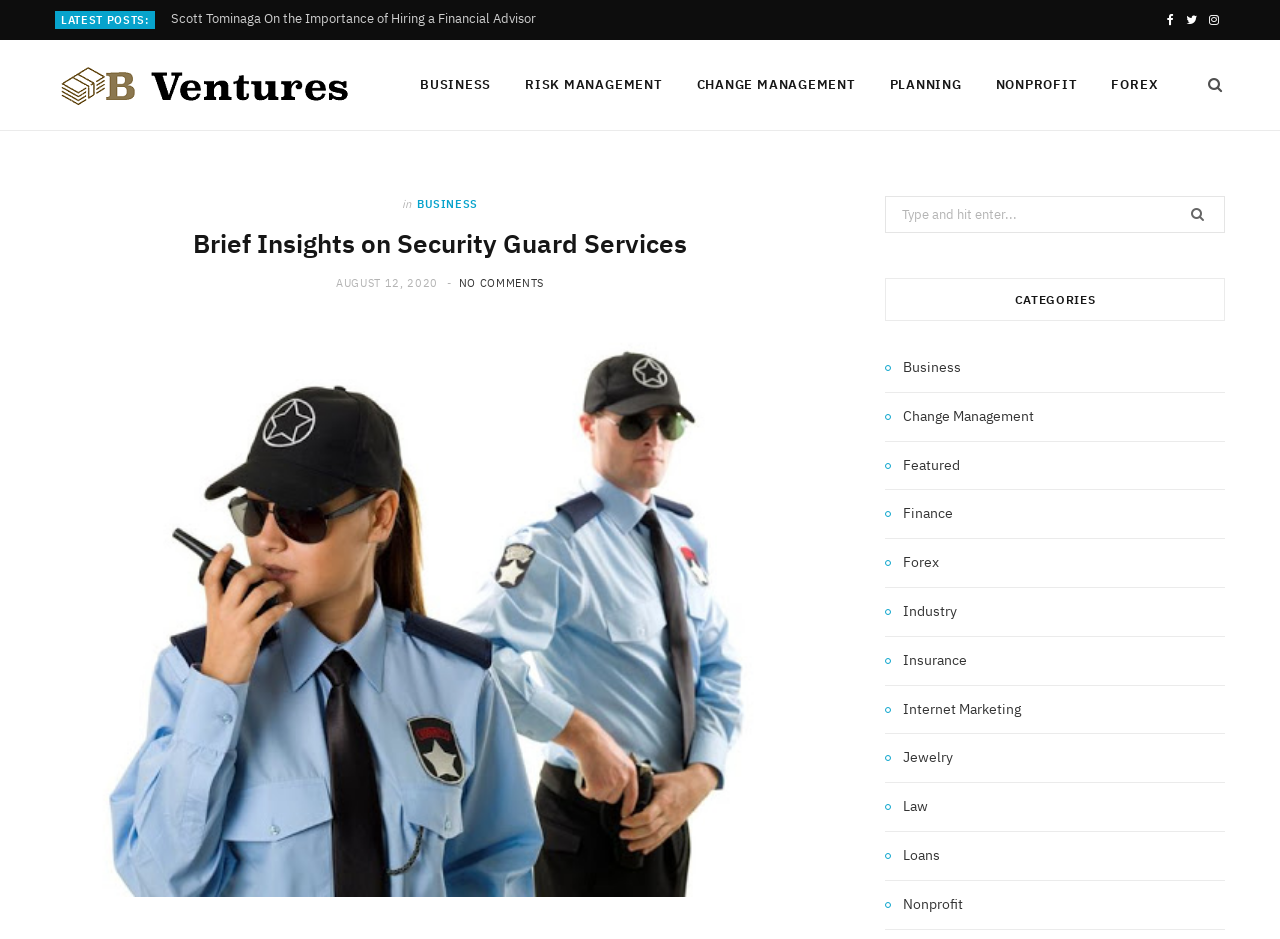Give a concise answer of one word or phrase to the question: 
How many categories are listed in the CATEGORIES section?

13